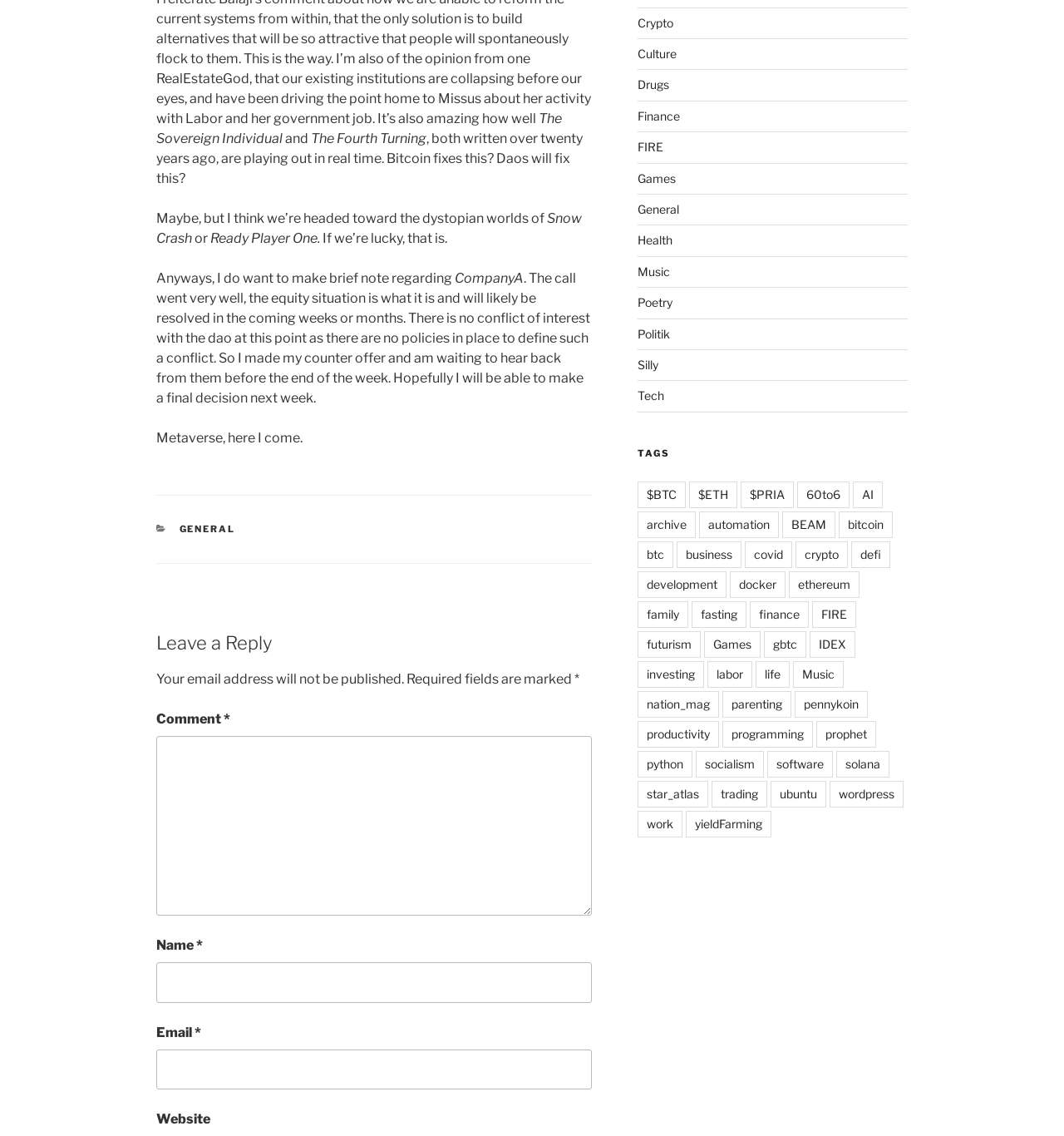Please find and report the bounding box coordinates of the element to click in order to perform the following action: "Click on the 'Crypto' link". The coordinates should be expressed as four float numbers between 0 and 1, in the format [left, top, right, bottom].

[0.599, 0.014, 0.632, 0.026]